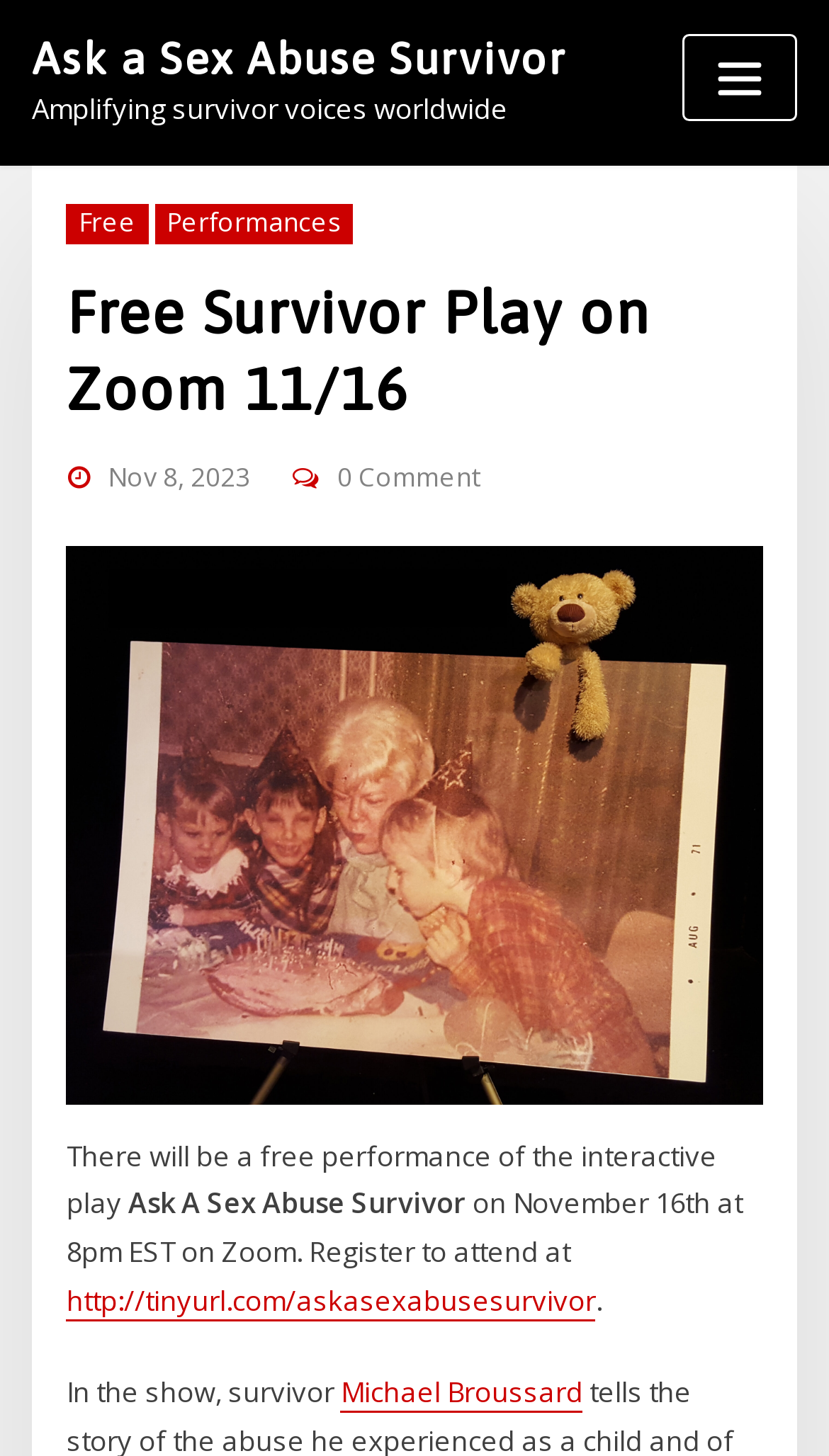Please identify the primary heading of the webpage and give its text content.

Ask a Sex Abuse Survivor